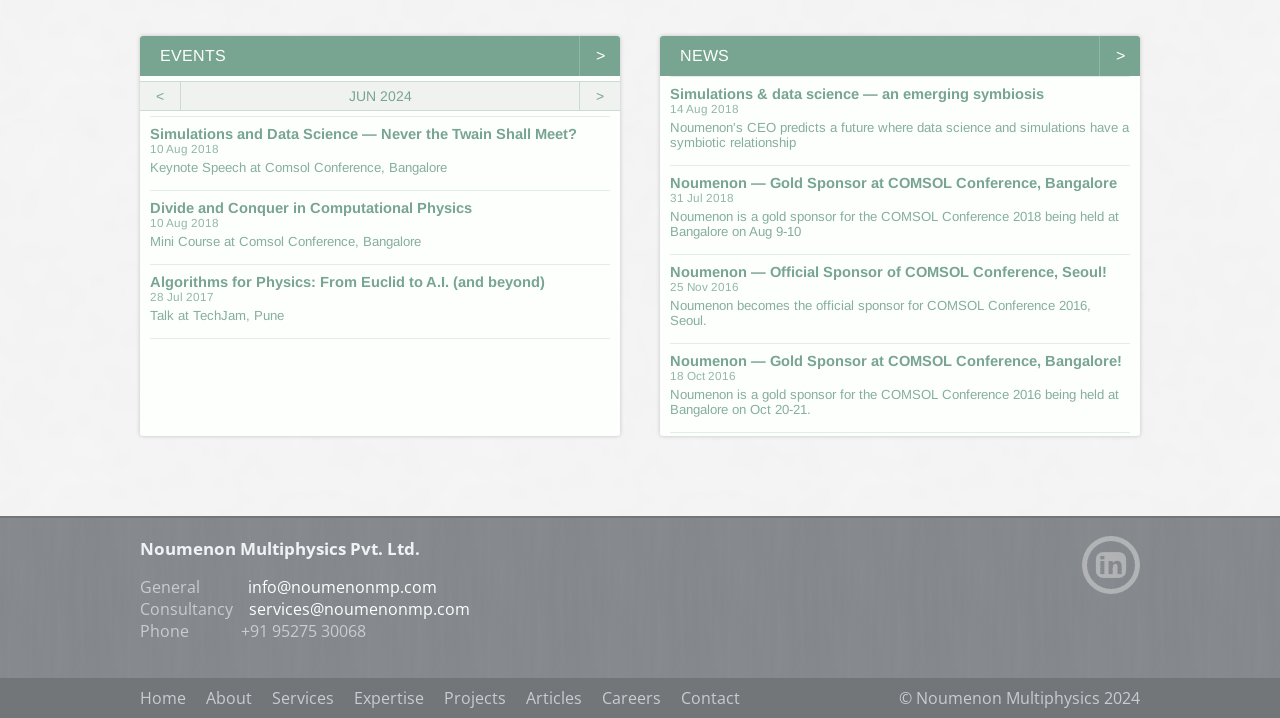What is the date of the keynote speech at Comsol Conference, Bangalore?
Offer a detailed and full explanation in response to the question.

I found the date by looking at the link 'Simulations and Data Science — Never the Twain Shall Meet? 10 Aug 2018 Keynote Speech at Comsol Conference, Bangalore', which is located in the middle of the webpage.